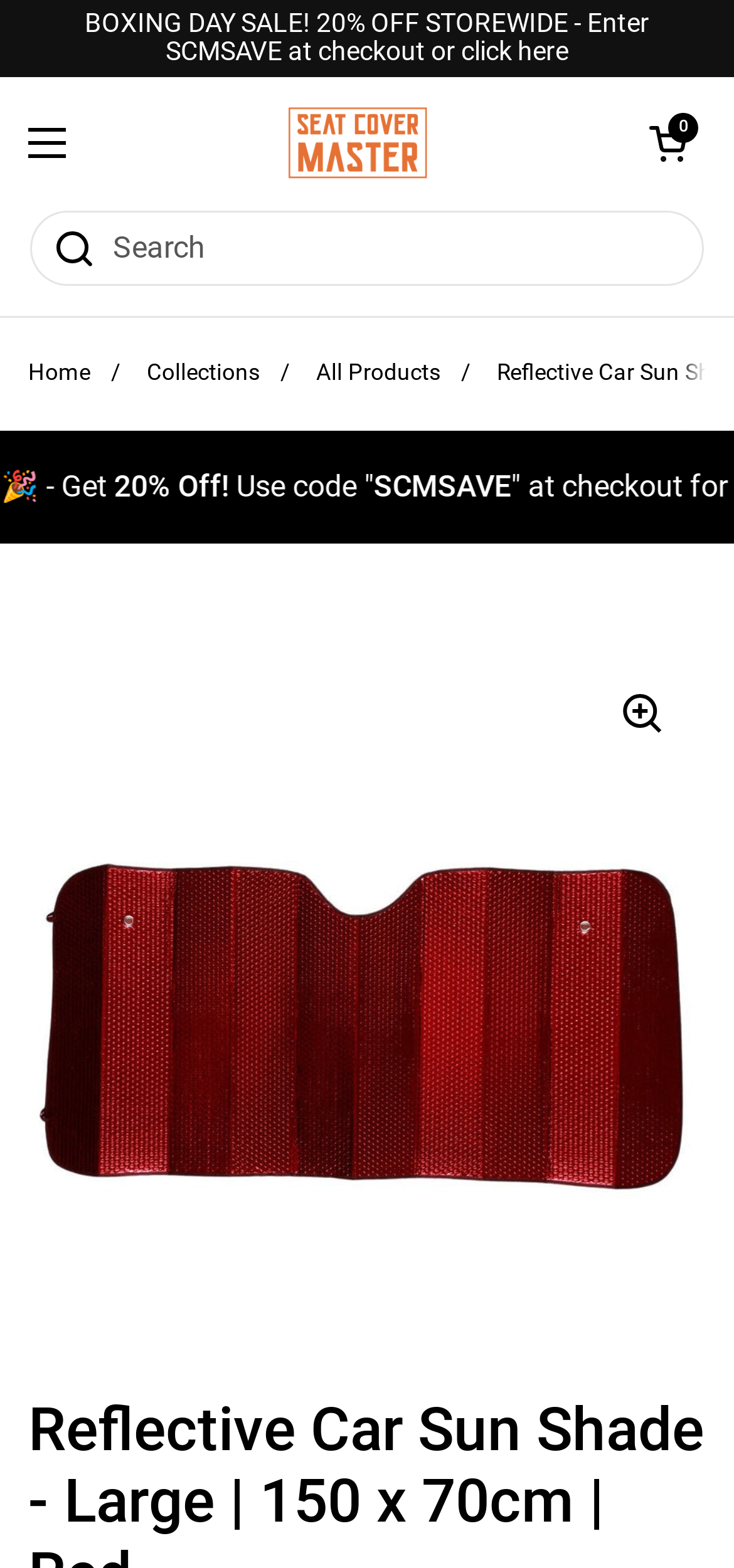Create an in-depth description of the webpage, covering main sections.

This webpage is an e-commerce product page for a "Reflective Car Sun Shade - Large" with dimensions 150 x 70cm and a red color. At the top left, there is a "Skip to content" link. Next to it, a prominent "BOXING DAY SALE!" banner stretches across the page, announcing a 20% discount storewide. 

Below the banner, the website's logo, "Seat Cover Master NZ", is displayed with a link to the homepage. To the right of the logo, an "Open menu" button is located, which controls the site's menu sidebar. 

On the top right, there is an "Open cart" link accompanied by a small image. Below it, a search bar is positioned, allowing users to search for products. The search bar is accompanied by a dropdown menu with links to "Home", "Collections", and "All Products". 

Further down, a large image of the product, the "Reflective Car Sun Shade - Large | 150 x 70cm | Red", takes up most of the page. Above the image, a promotional text reminds customers to enter a code at checkout for big savings.